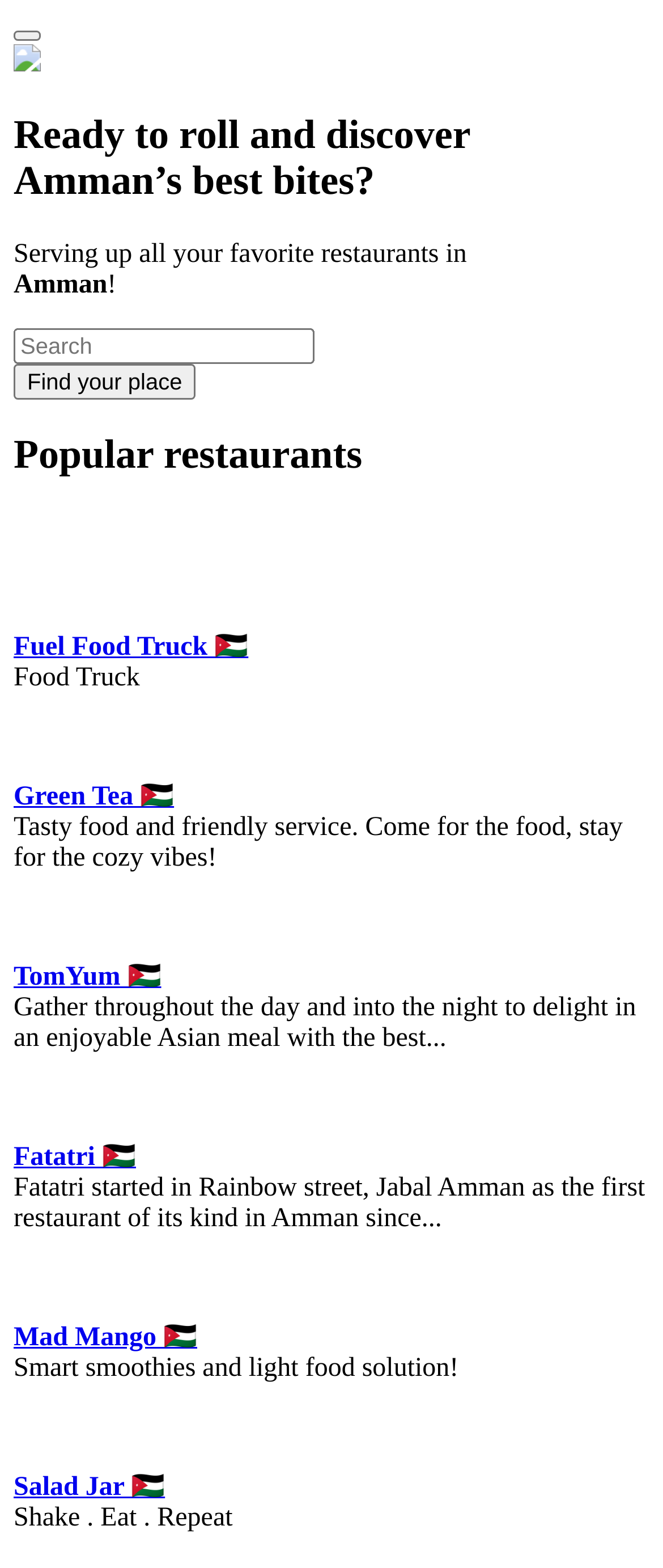Please mark the clickable region by giving the bounding box coordinates needed to complete this instruction: "Visit Fuel Food Truck".

[0.021, 0.403, 0.375, 0.422]